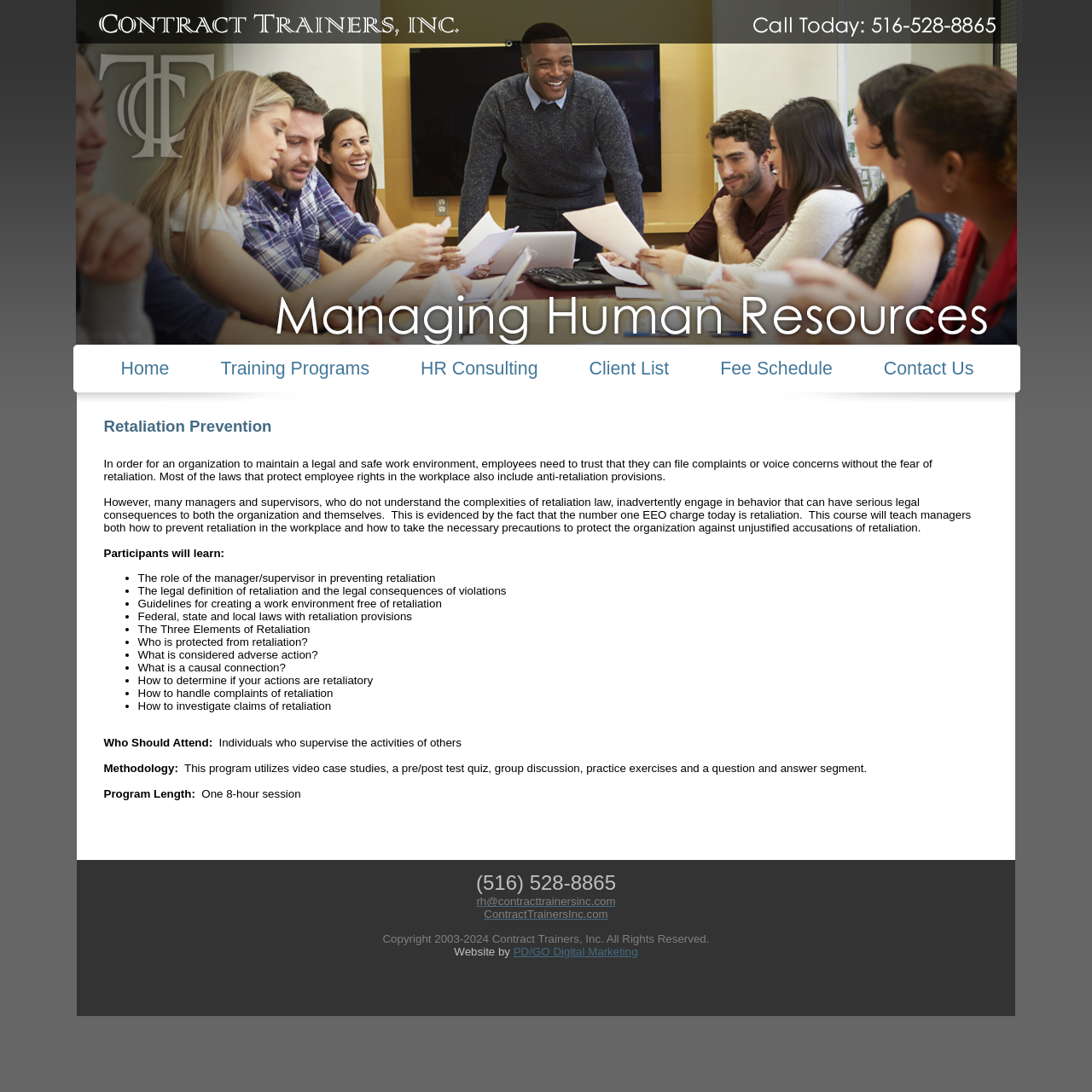Using a single word or phrase, answer the following question: 
What is the topic of the course described on this webpage?

Retaliation Prevention